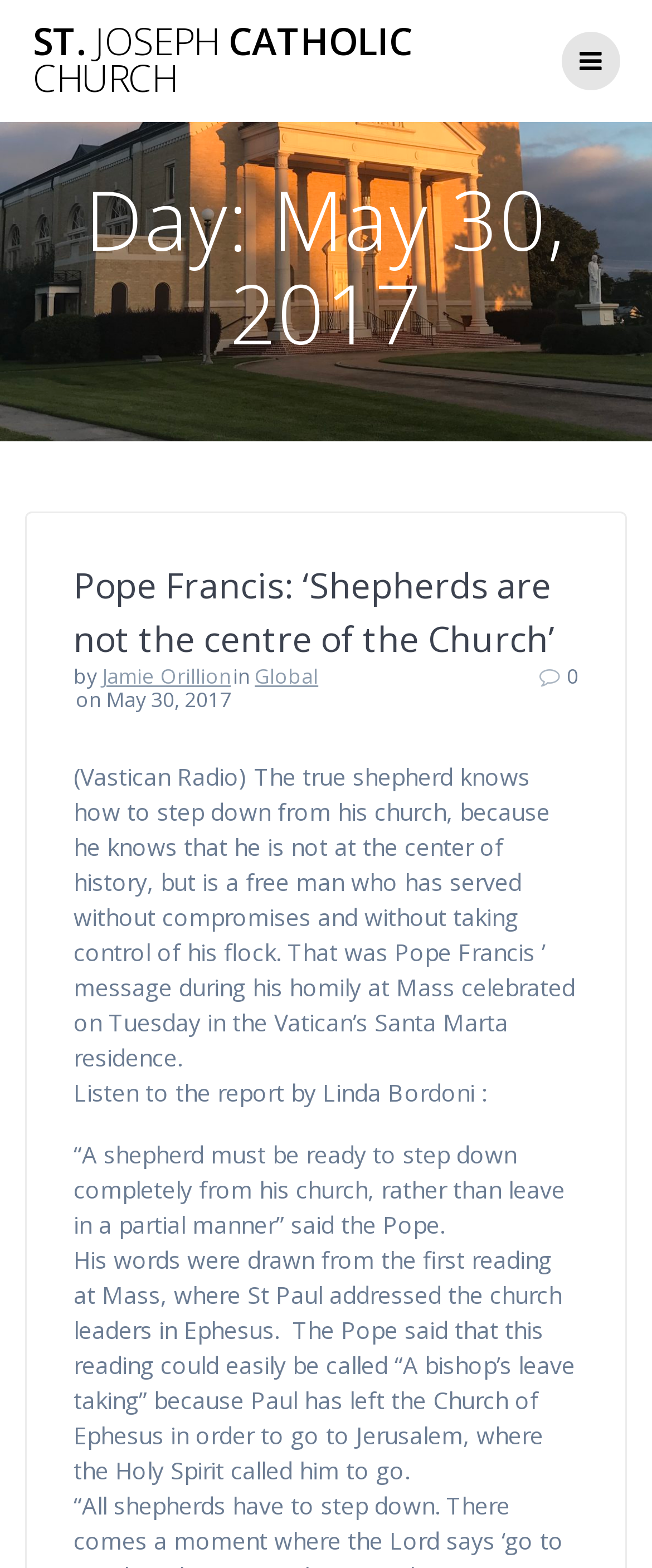Give a concise answer using only one word or phrase for this question:
Who is the author of the article?

Jamie Orillion